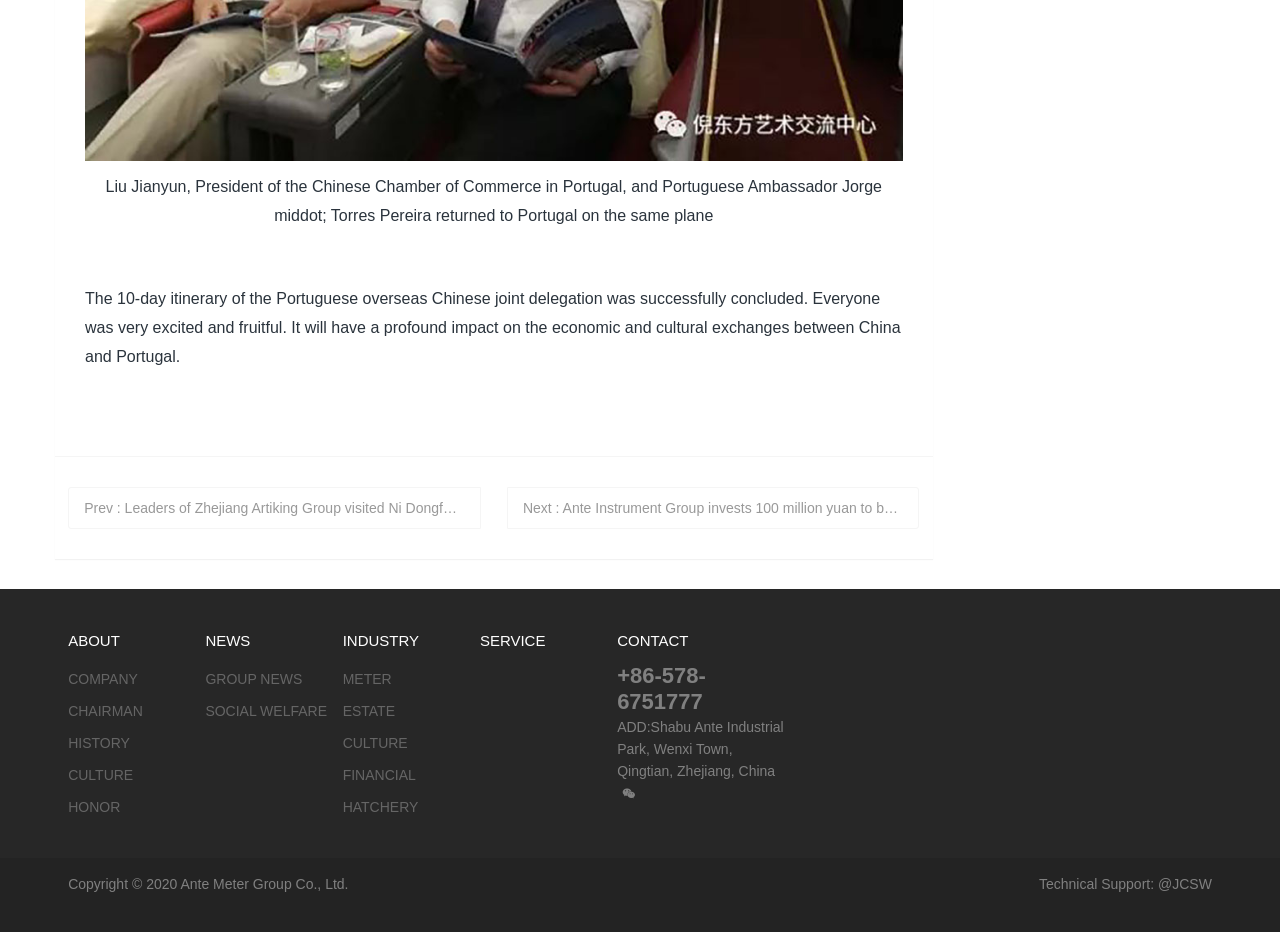Determine the bounding box for the described HTML element: "CULTURE". Ensure the coordinates are four float numbers between 0 and 1 in the format [left, top, right, bottom].

[0.053, 0.82, 0.104, 0.843]